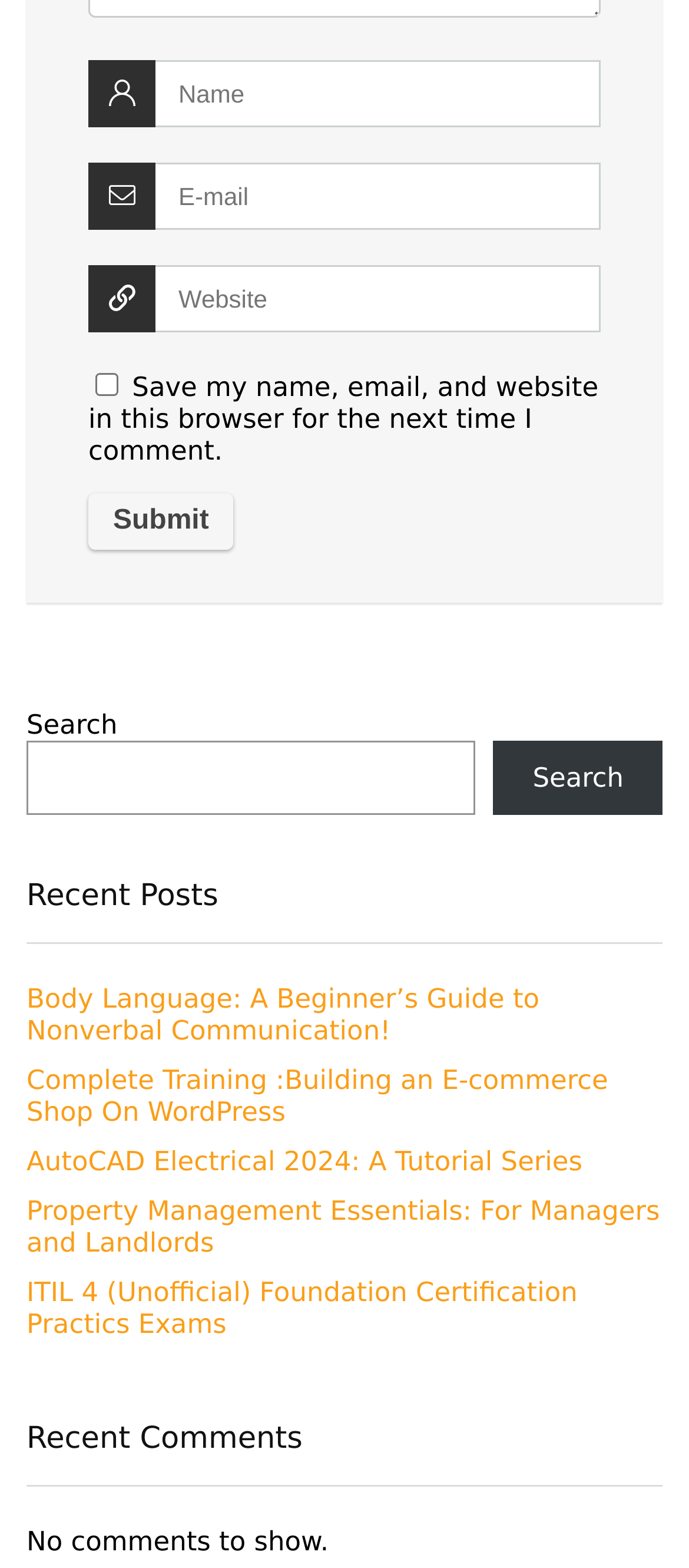Determine the bounding box of the UI element mentioned here: "parent_node: Search name="s"". The coordinates must be in the format [left, top, right, bottom] with values ranging from 0 to 1.

[0.038, 0.473, 0.691, 0.52]